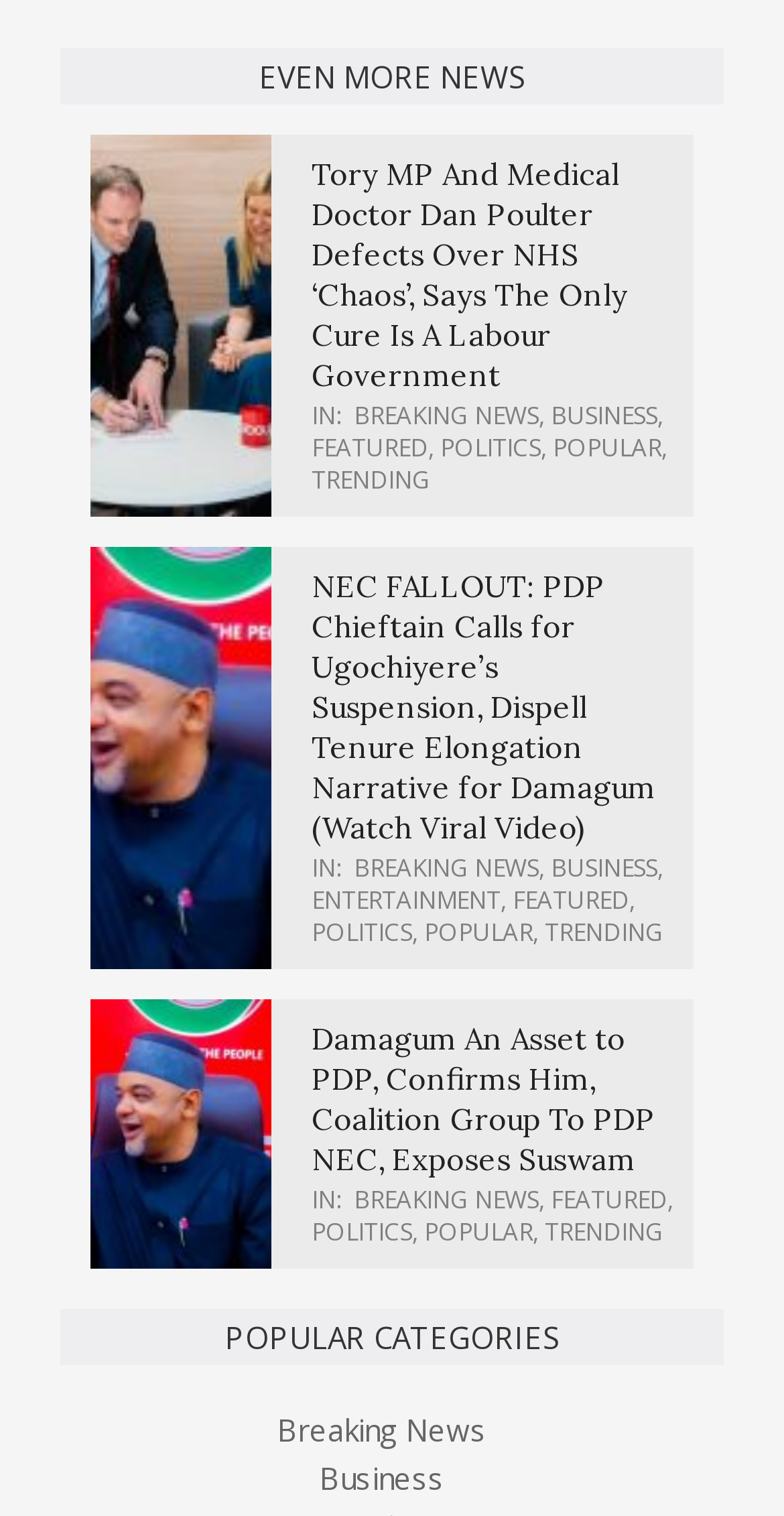Find the bounding box coordinates of the element to click in order to complete this instruction: "Click on 'FEATURED'". The bounding box coordinates must be four float numbers between 0 and 1, denoted as [left, top, right, bottom].

[0.397, 0.284, 0.546, 0.307]